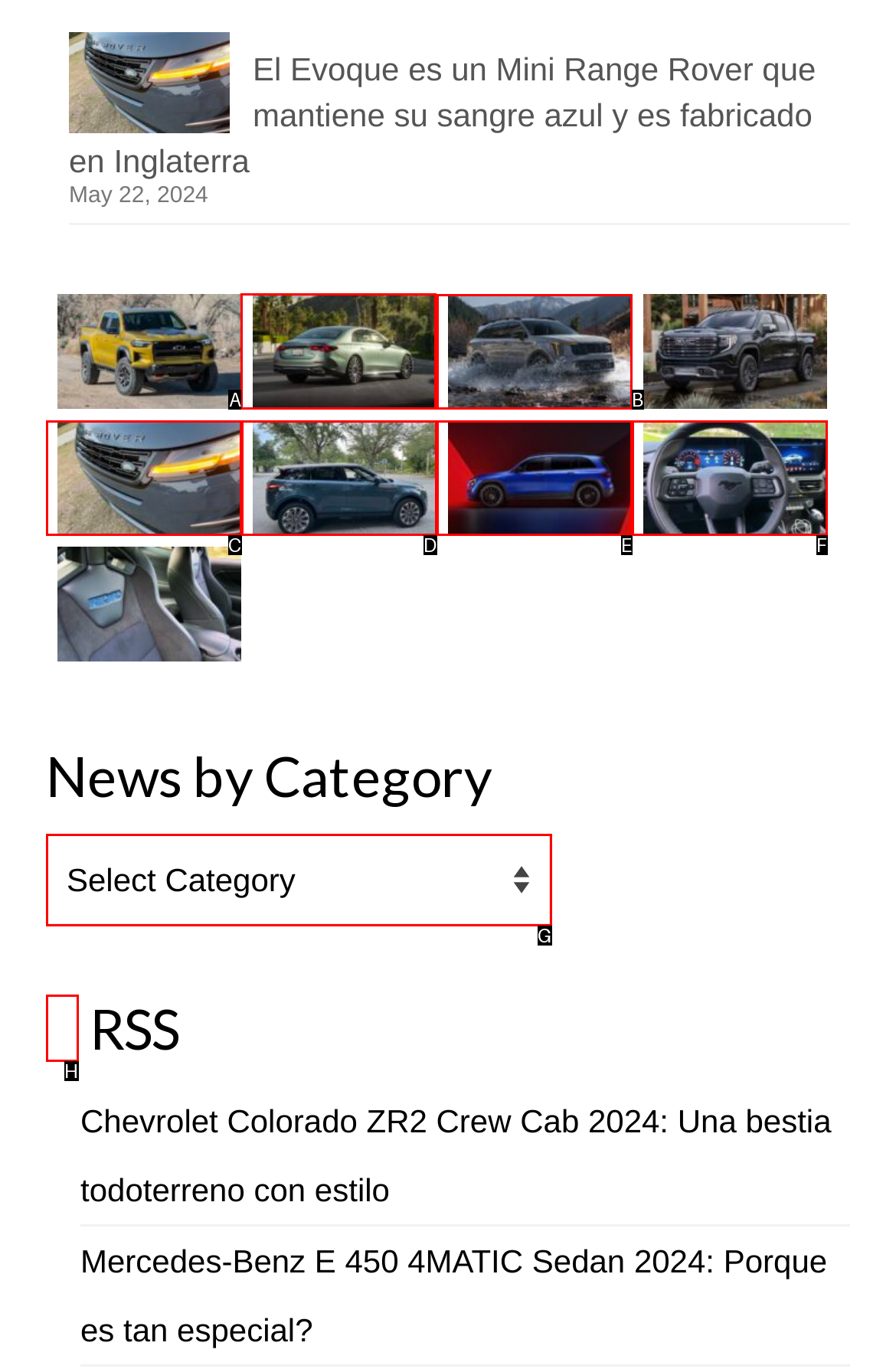Point out the HTML element I should click to achieve the following task: Open cart Provide the letter of the selected option from the choices.

None